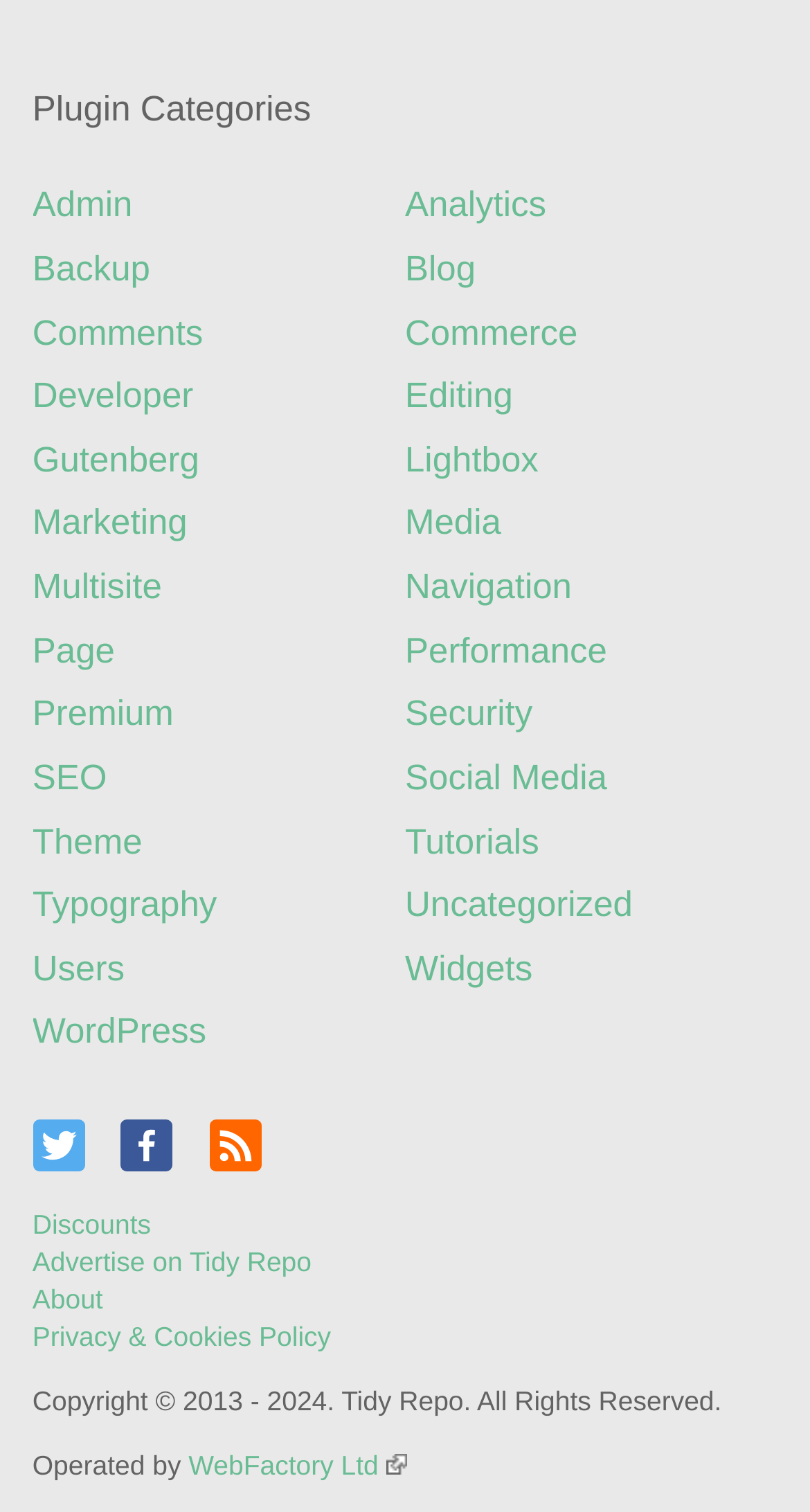Ascertain the bounding box coordinates for the UI element detailed here: "Facebook". The coordinates should be provided as [left, top, right, bottom] with each value being a float between 0 and 1.

[0.149, 0.754, 0.258, 0.78]